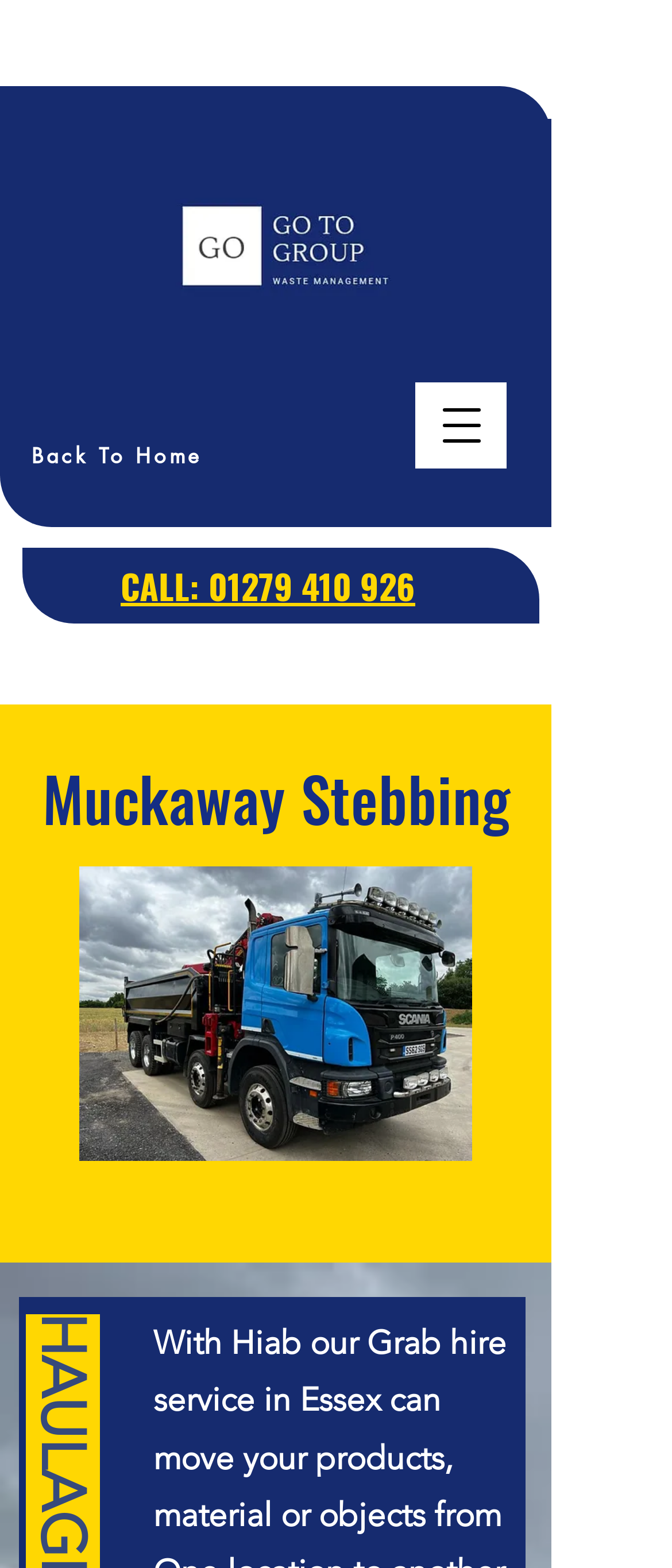Reply to the question with a brief word or phrase: What is the company name?

Muckaway Stebbing